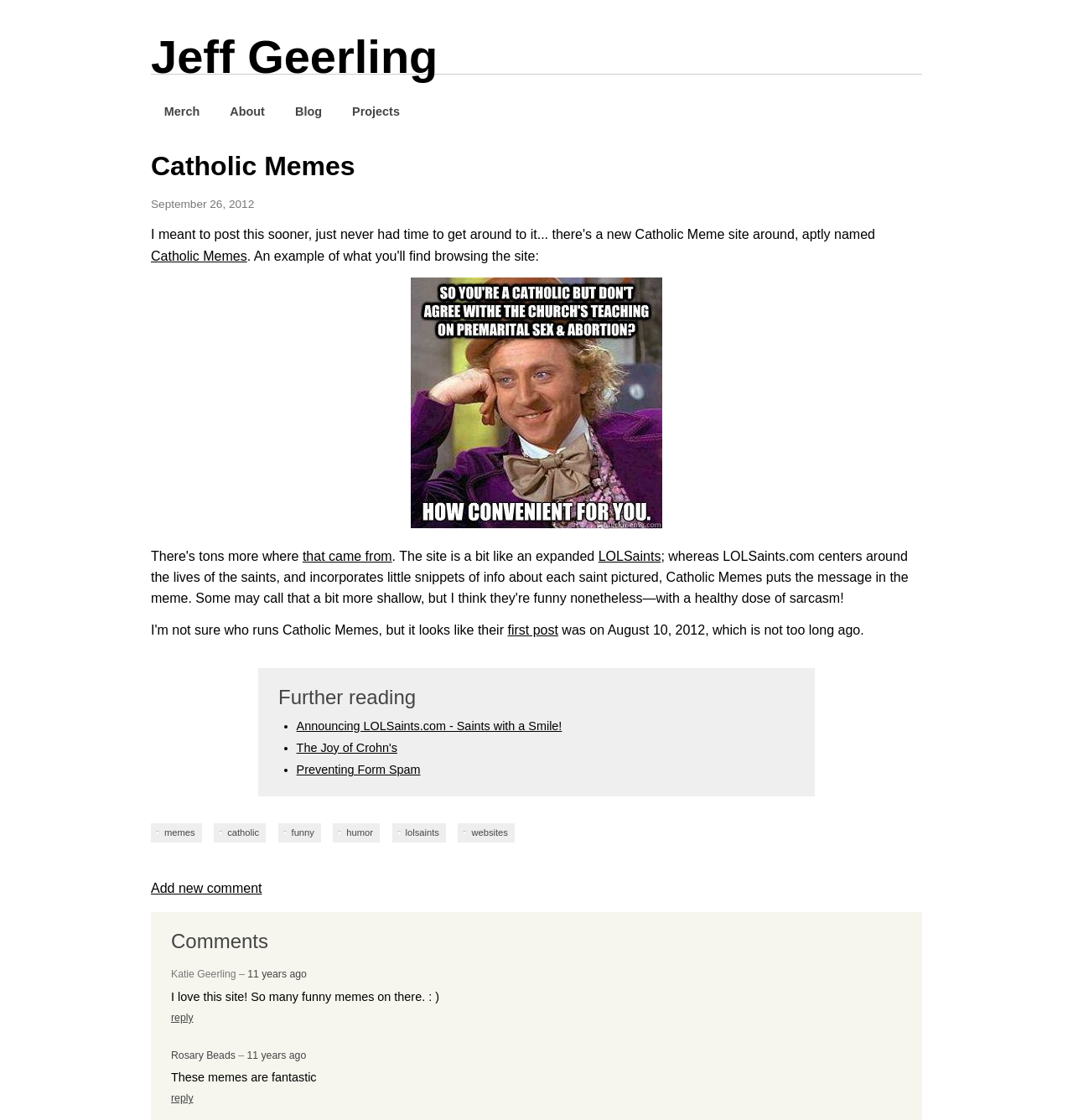Identify the bounding box for the UI element described as: "aria-label="Advertisement" name="aswift_3" title="Advertisement"". Ensure the coordinates are four float numbers between 0 and 1, formatted as [left, top, right, bottom].

None